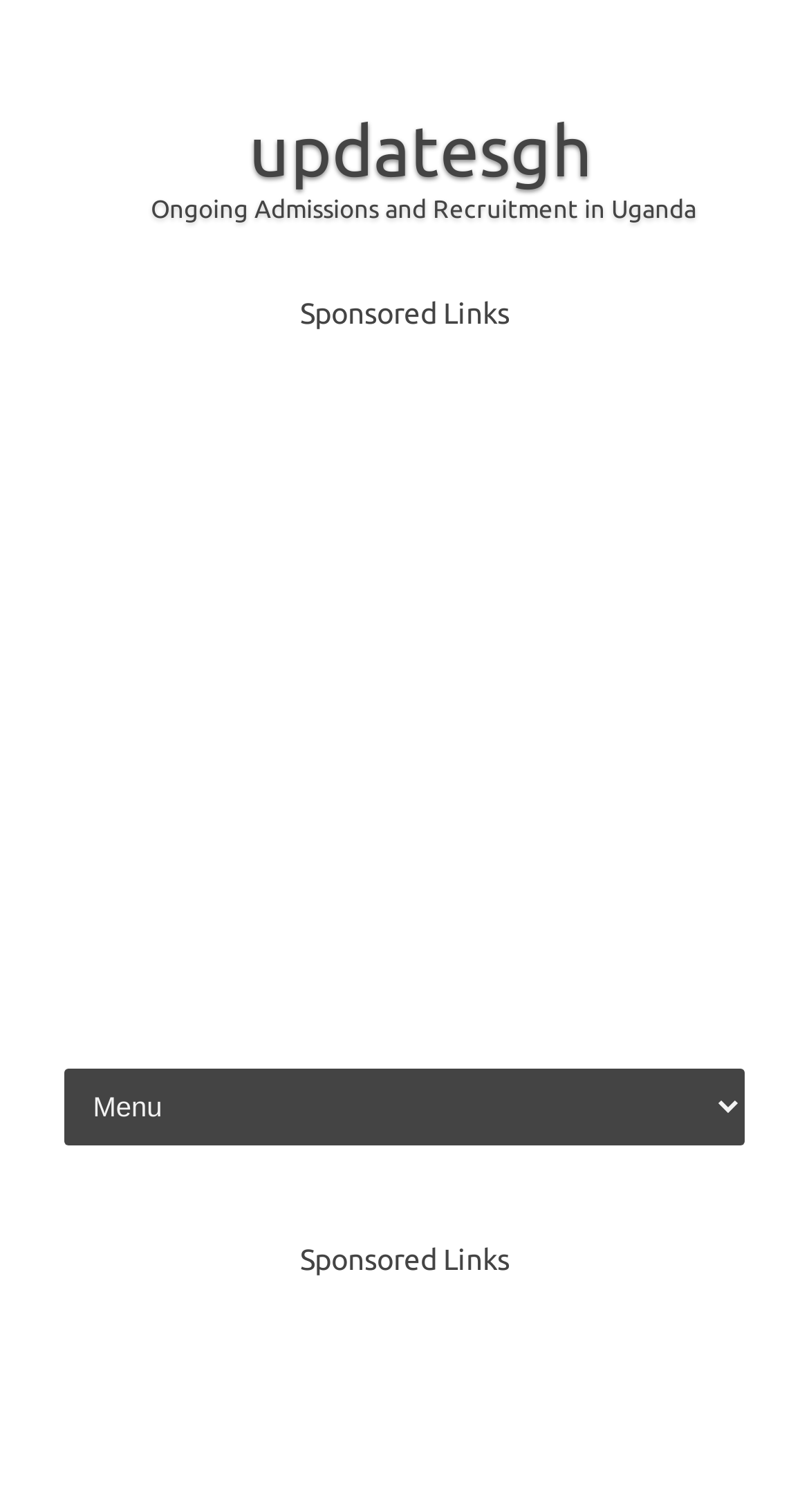What is the purpose of the link 'Skip to content'?
Examine the image closely and answer the question with as much detail as possible.

The link 'Skip to content' is likely used to allow users to bypass the navigation or other non-essential content and jump directly to the main content of the webpage, making it more accessible for users with disabilities.